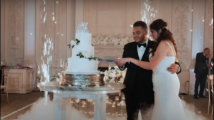Create an extensive caption that includes all significant details of the image.

In this enchanting moment captured at a wedding reception, a couple is joyfully cutting their beautifully adorned wedding cake, symbolizing their union and celebration of love. The groom, dressed in a classic black tuxedo, stands closely beside his bride, who radiates elegance in a stunning white gown. The cake, elegantly designed with delicate floral accents, sits atop a stylish silver pedestal, surrounded by a soft mist that adds a magical touch to the scene. 

Behind them, an atmosphere of excitement is heightened by the sparkling effects and cheerful ambiance, showcasing the couple's special day as they share this memorable experience with their guests. This image perfectly encapsulates the essence of celebration, love, and the beginning of their journey together.